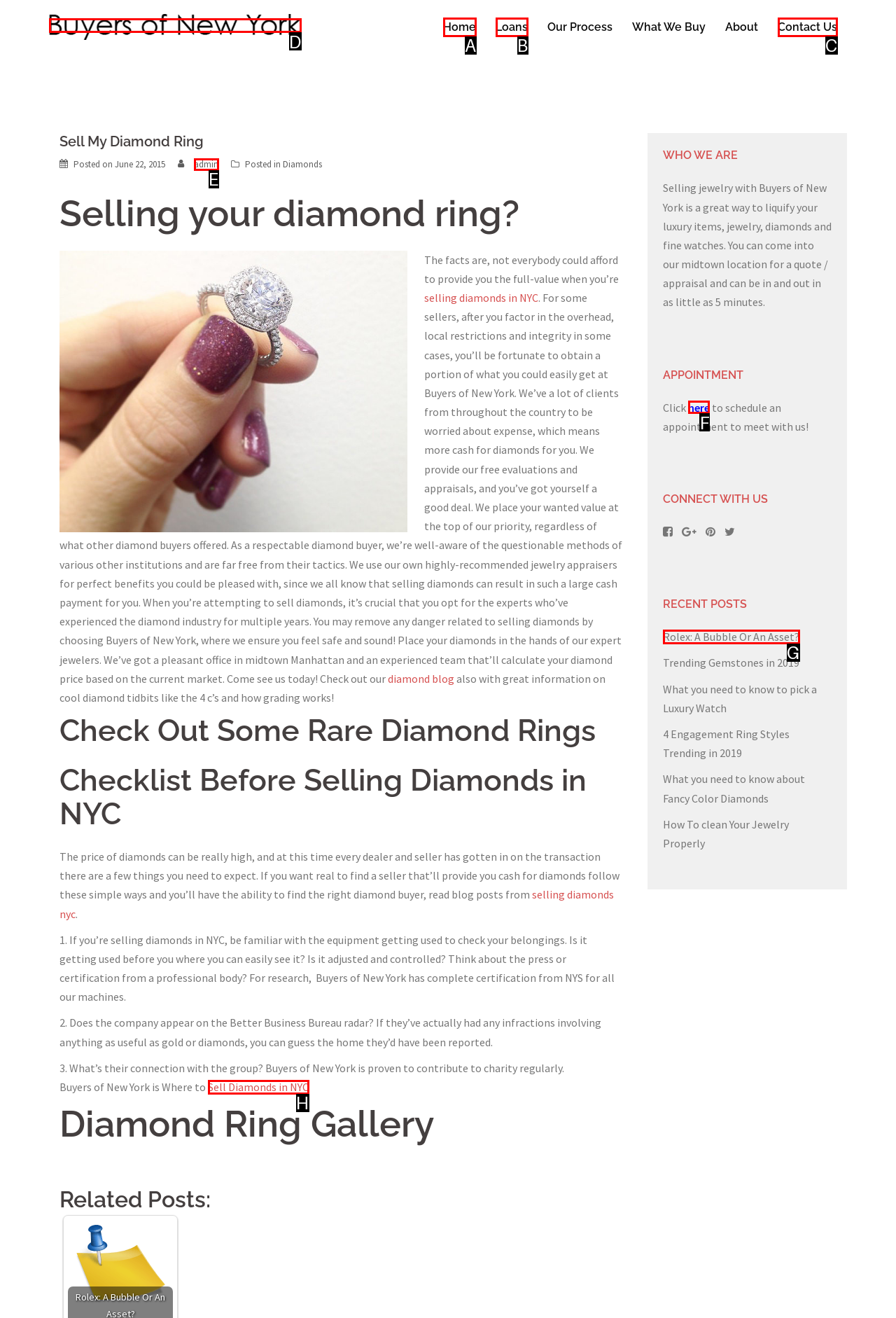Select the correct UI element to click for this task: Schedule an appointment by clicking 'here'.
Answer using the letter from the provided options.

F